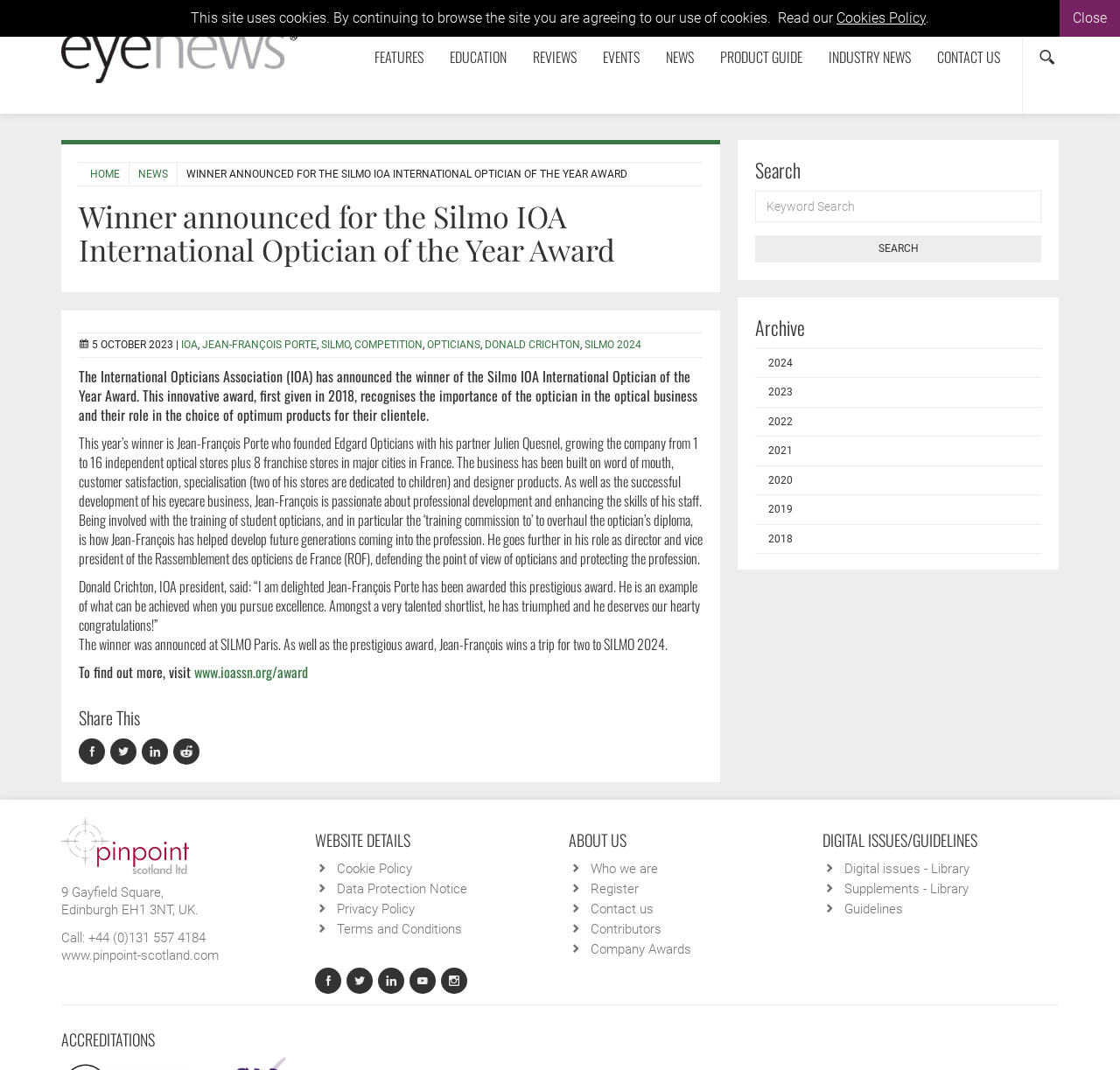Determine the bounding box coordinates of the region I should click to achieve the following instruction: "Read the article about the winner of the Silmo IOA International Optician of the Year Award". Ensure the bounding box coordinates are four float numbers between 0 and 1, i.e., [left, top, right, bottom].

[0.07, 0.186, 0.628, 0.249]